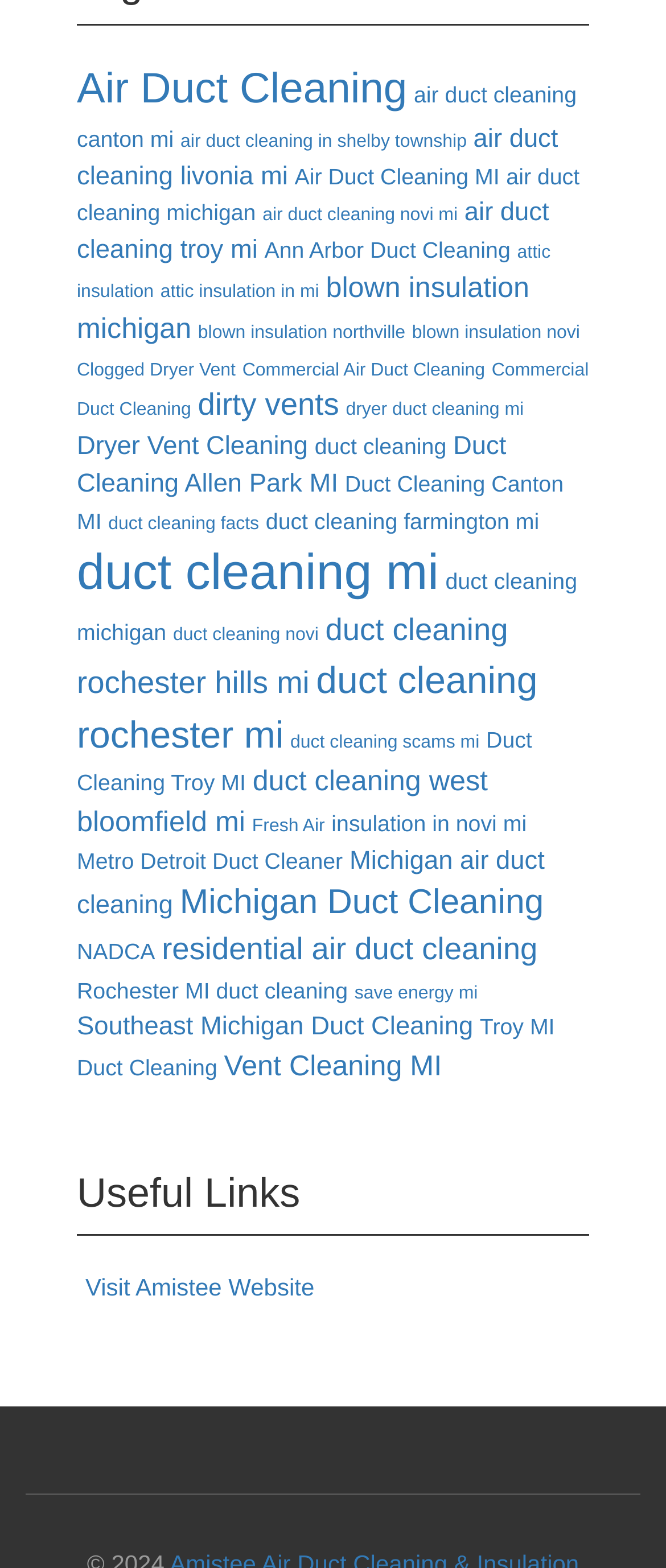How many items are related to 'duct cleaning mi'?
Please answer the question as detailed as possible based on the image.

The link 'duct cleaning mi' has 24 items associated with it, as indicated by the text '(24 items)' next to the link.